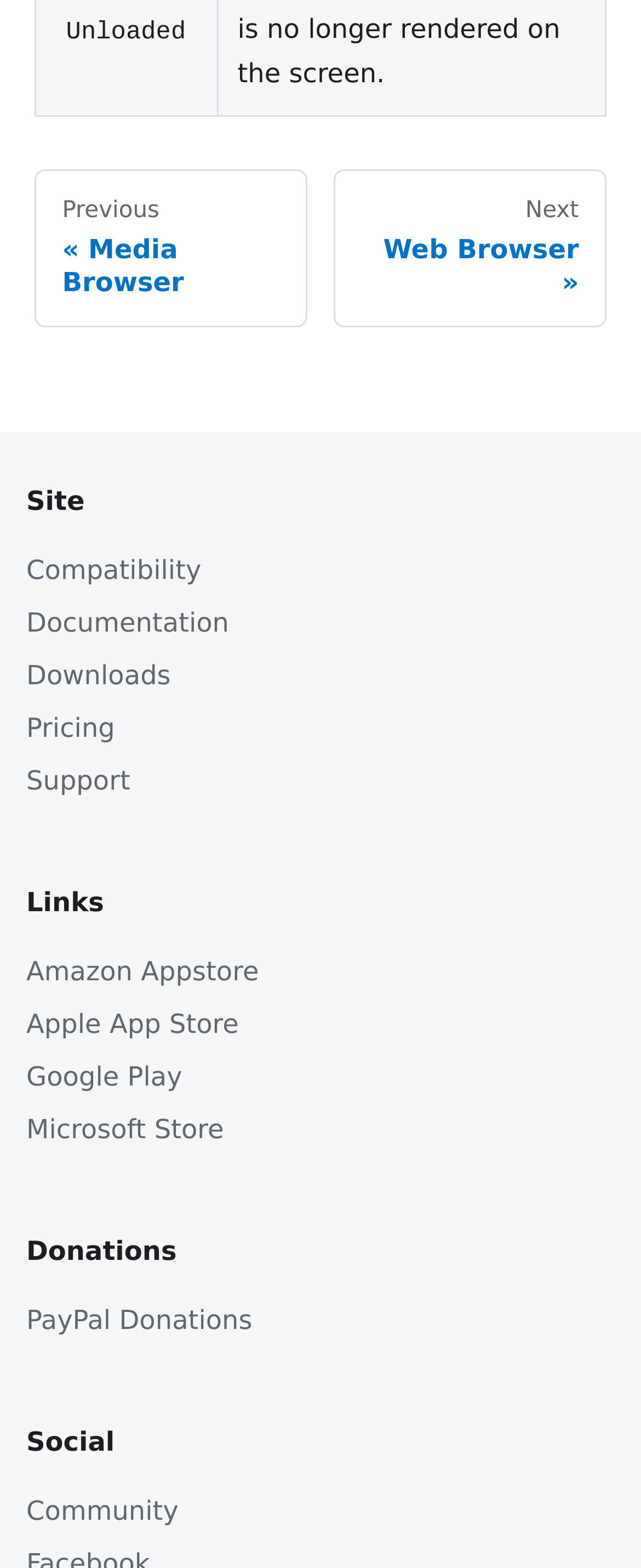Using the description: "Microsoft Store", identify the bounding box of the corresponding UI element in the screenshot.

[0.041, 0.704, 0.959, 0.737]